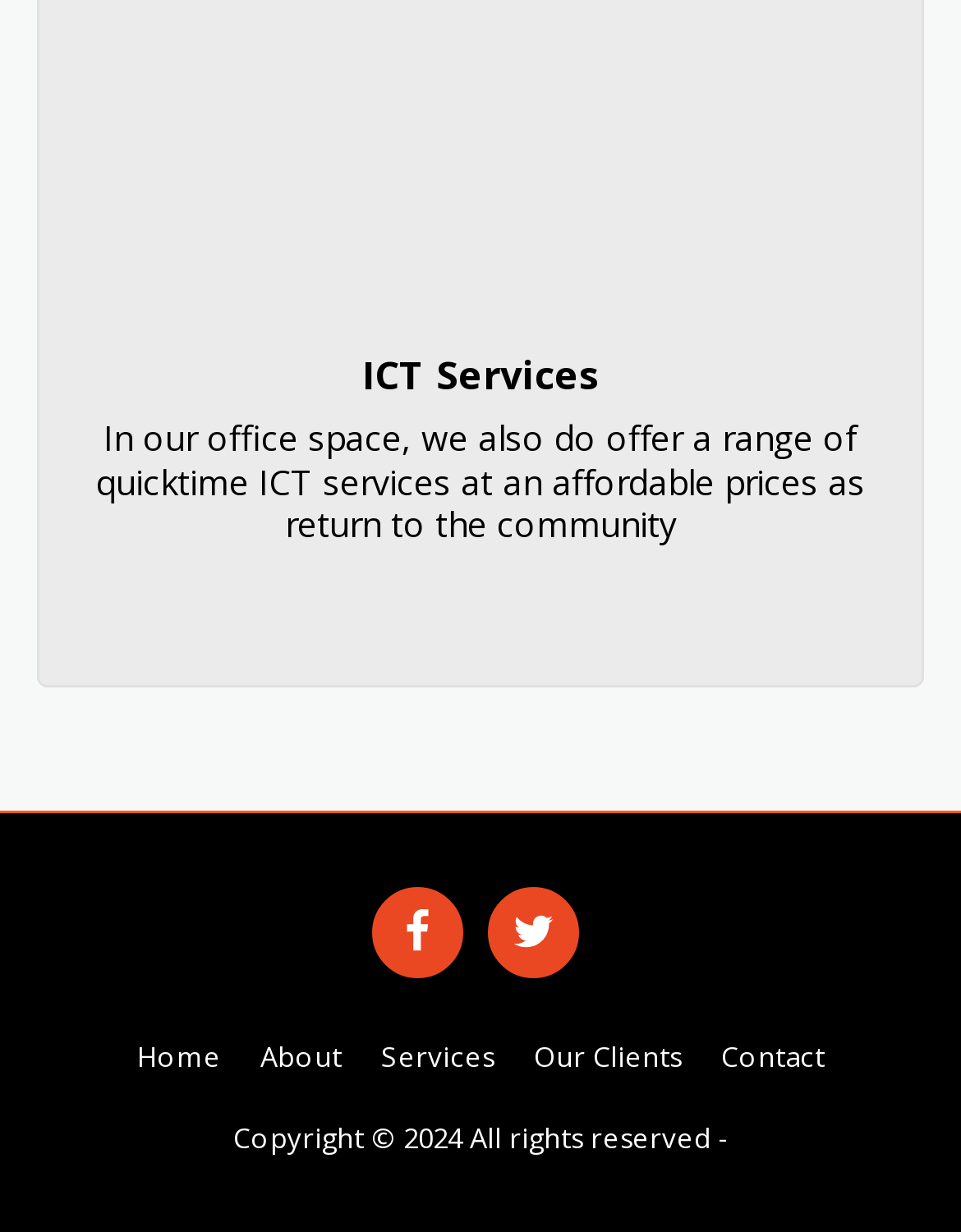For the element described, predict the bounding box coordinates as (top-left x, top-left y, bottom-right x, bottom-right y). All values should be between 0 and 1. Element description: Services

[0.396, 0.839, 0.514, 0.879]